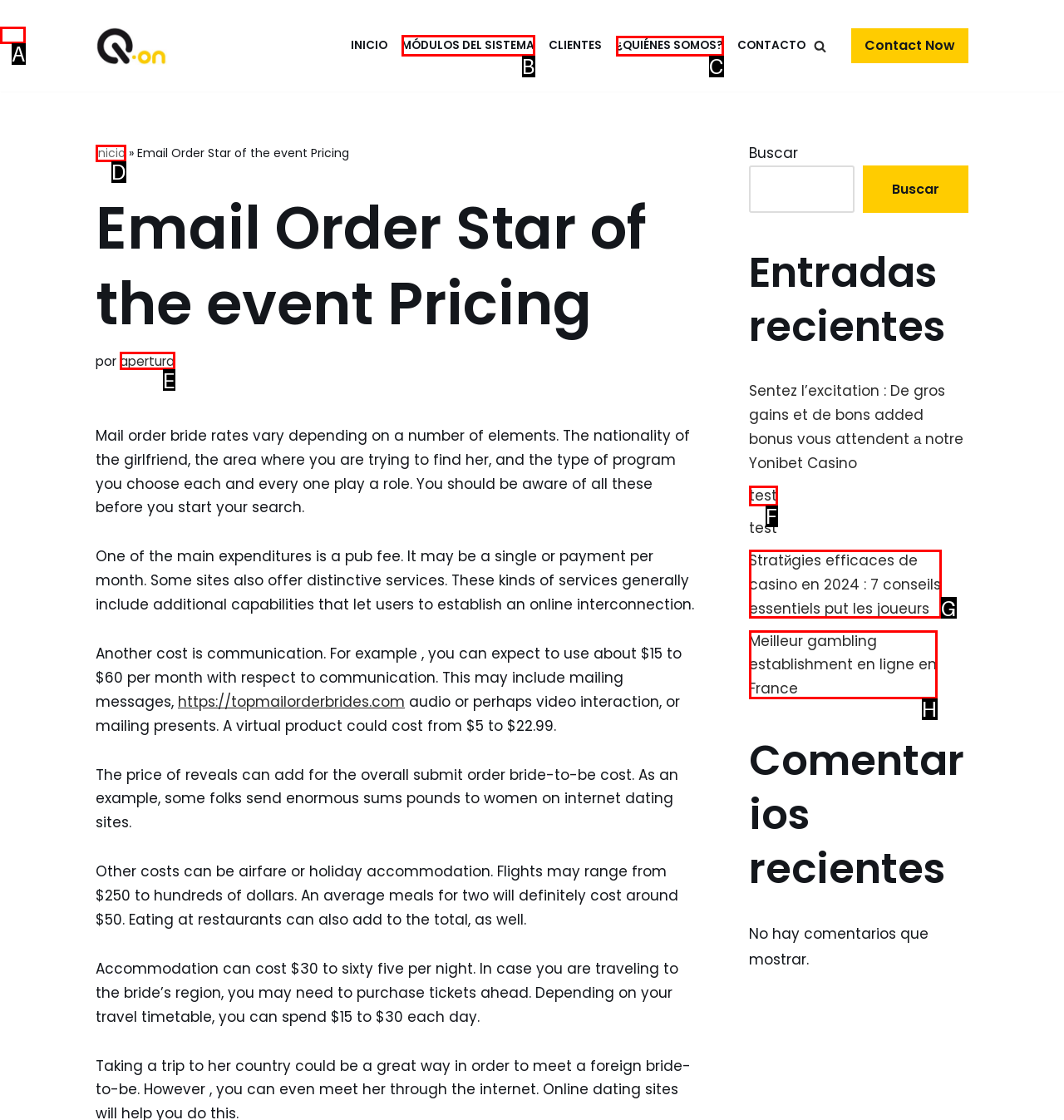What letter corresponds to the UI element to complete this task: Click on the '¿QUIÉNES SOMOS?' link
Answer directly with the letter.

C